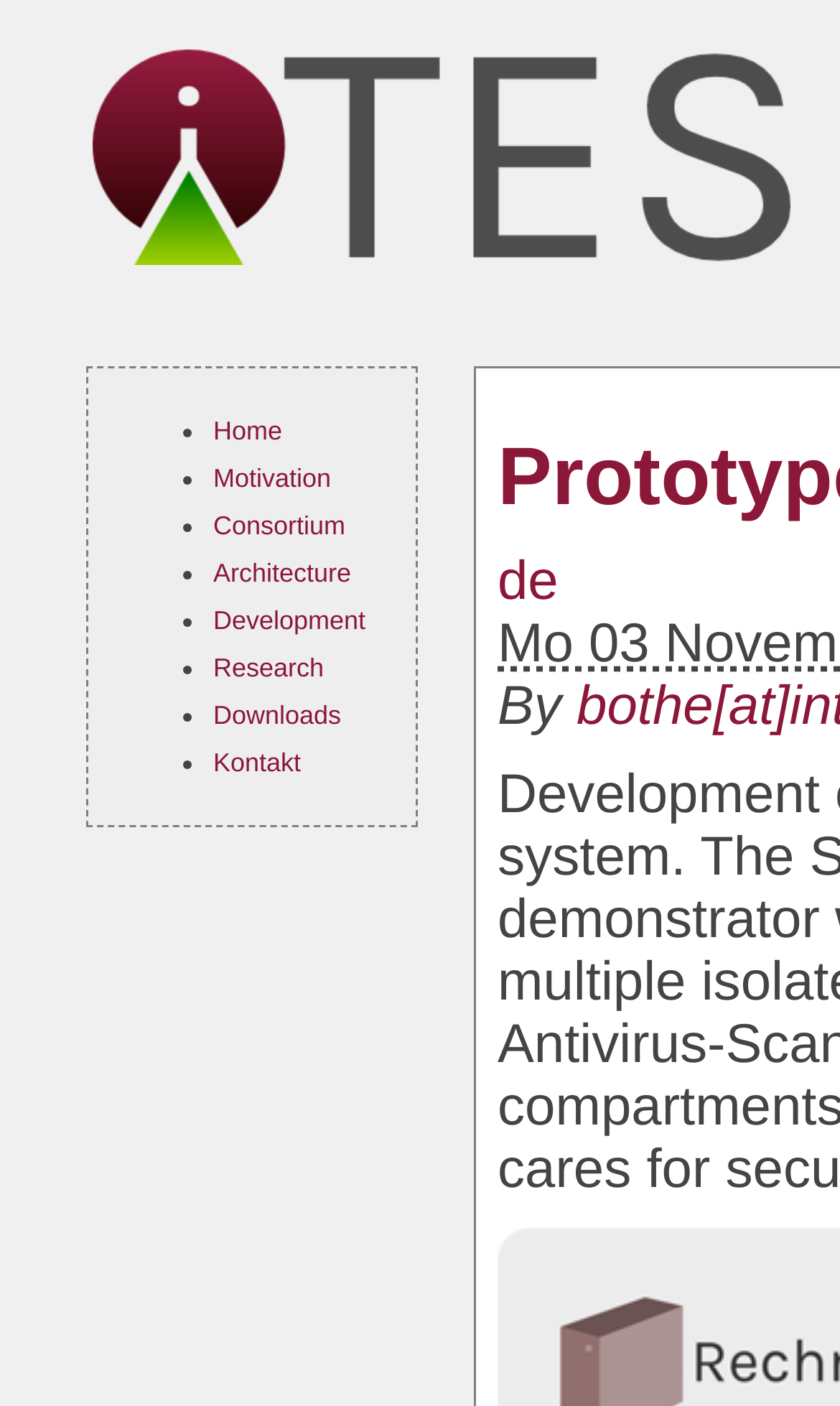What are the main navigation links on the website?
Please answer using one word or phrase, based on the screenshot.

Home, Motivation, Consortium, etc.